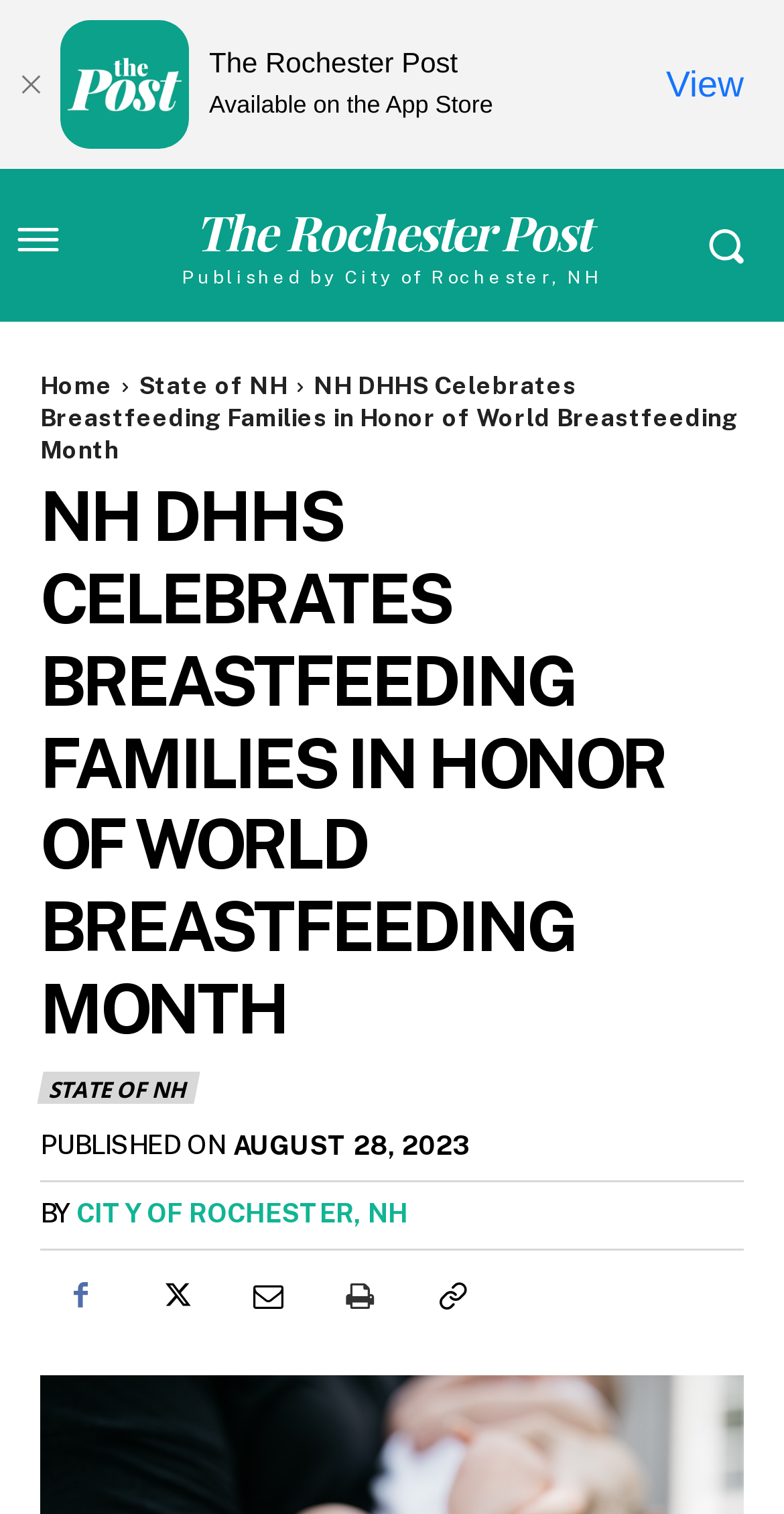Provide an in-depth description of the elements and layout of the webpage.

The webpage is about the New Hampshire Department of Health and Human Services (DHHS) celebrating mothers, babies, and breastfeeding families in honor of World Breastfeeding Month 2023. 

At the top left of the page, there is an image. Next to it, there is a link to "The Rochester Post Published by City of Rochester, NH". On the top right, there is another image. 

Below these elements, there are several links, including "Home" and "State of NH", aligned horizontally. A heading "NH DHHS CELEBRATES BREASTFEEDING FAMILIES IN HONOR OF WORLD BREASTFEEDING MONTH" is located below these links, spanning almost the entire width of the page. 

Further down, there is a link to "STATE OF NH" and a text "PUBLISHED ON" followed by a time "AUGUST 28, 2023". Below this, there is a text "BY" and a link to "CITY OF ROCHESTER, NH". 

There are five social media links, represented by icons, aligned horizontally below. 

At the very top of the page, there is a banner with a link to "Close this banner" and a text "The Rochester Post". Next to it, there is a text "Available on the App Store". On the top right of the page, there is a link to "View".